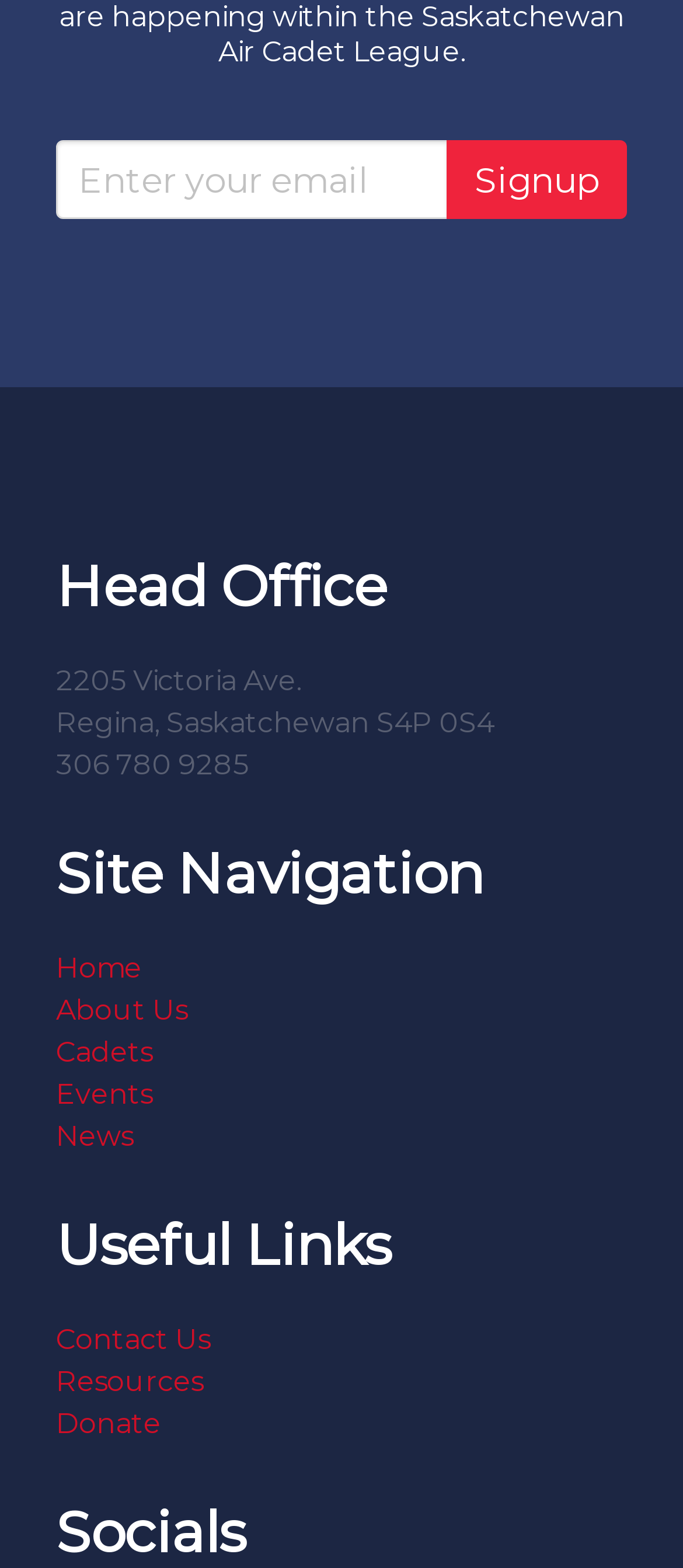What are the navigation options?
Answer the question with a detailed explanation, including all necessary information.

The webpage has a site navigation section that includes links to various pages such as 'Home', 'About Us', 'Cadets', 'Events', and 'News', which are likely the main sections of the website.